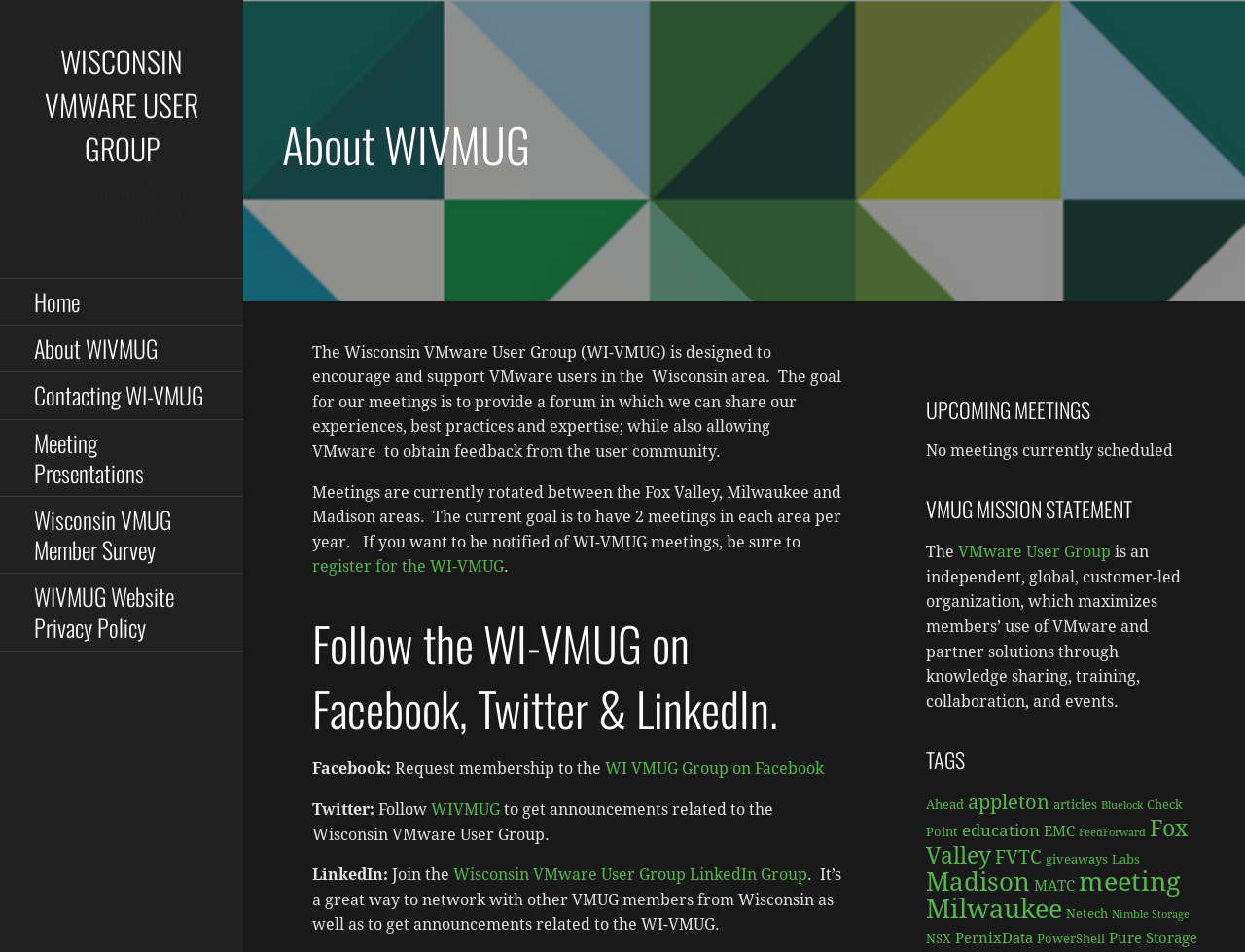Identify the bounding box coordinates for the UI element described as follows: register for the WI-VMUG. Use the format (top-left x, top-left y, bottom-right x, bottom-right y) and ensure all values are floating point numbers between 0 and 1.

[0.251, 0.586, 0.405, 0.605]